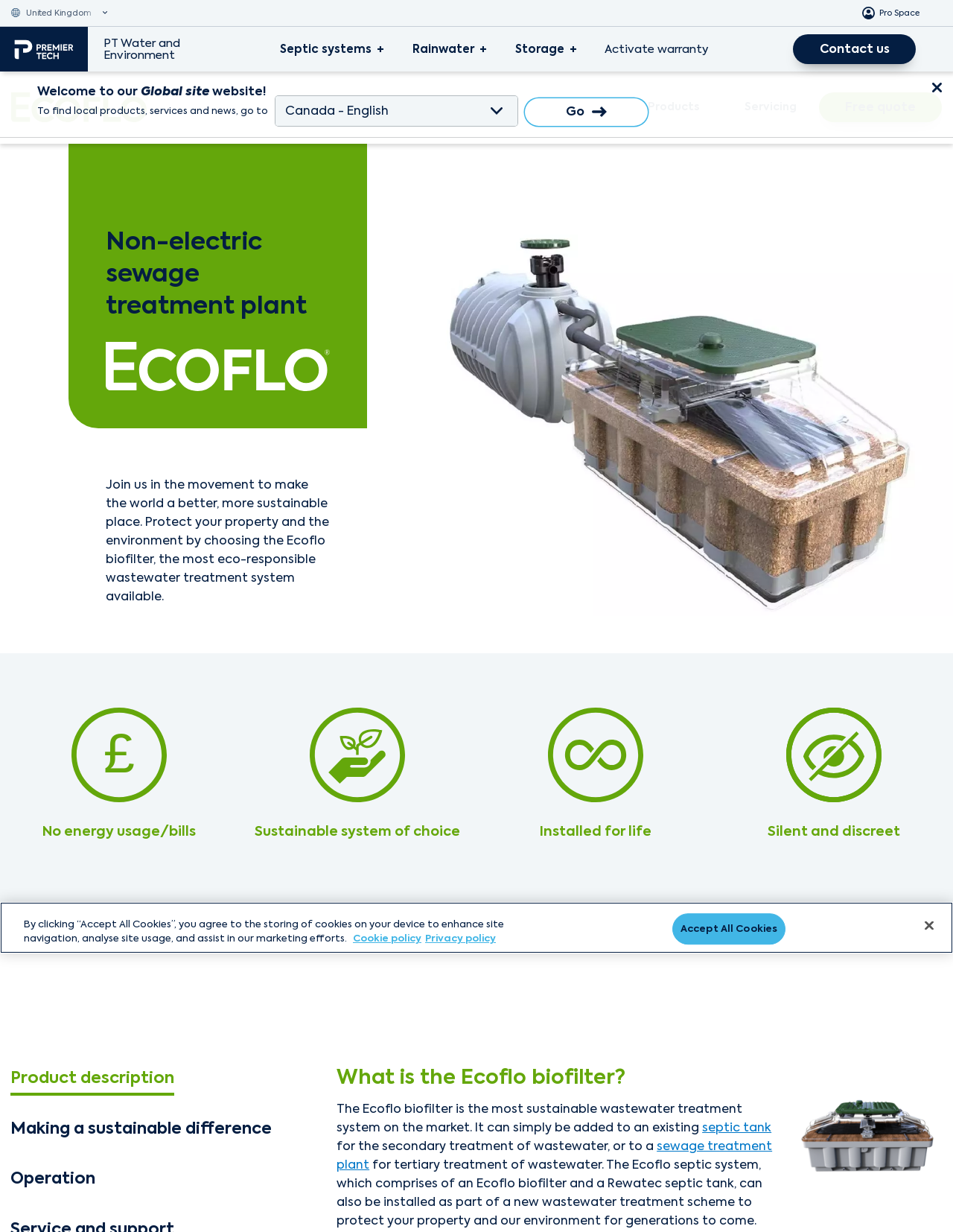Identify the headline of the webpage and generate its text content.

Non-electric sewage treatment plant